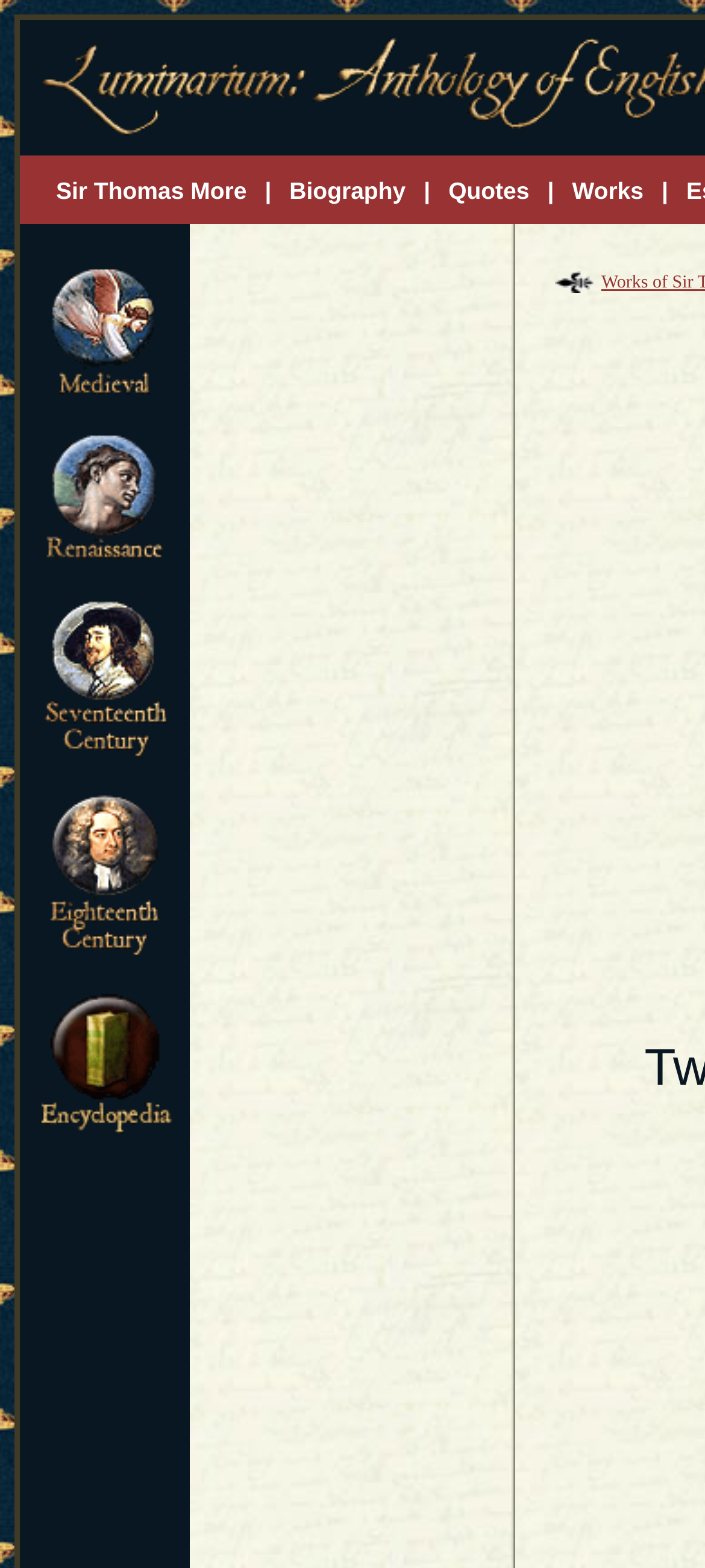How many links are in the top navigation bar?
Please give a detailed and elaborate explanation in response to the question.

I counted the number of links in the top navigation bar, which are 'Sir Thomas More', 'Biography', 'Quotes', 'Works', and the separator links '|'.